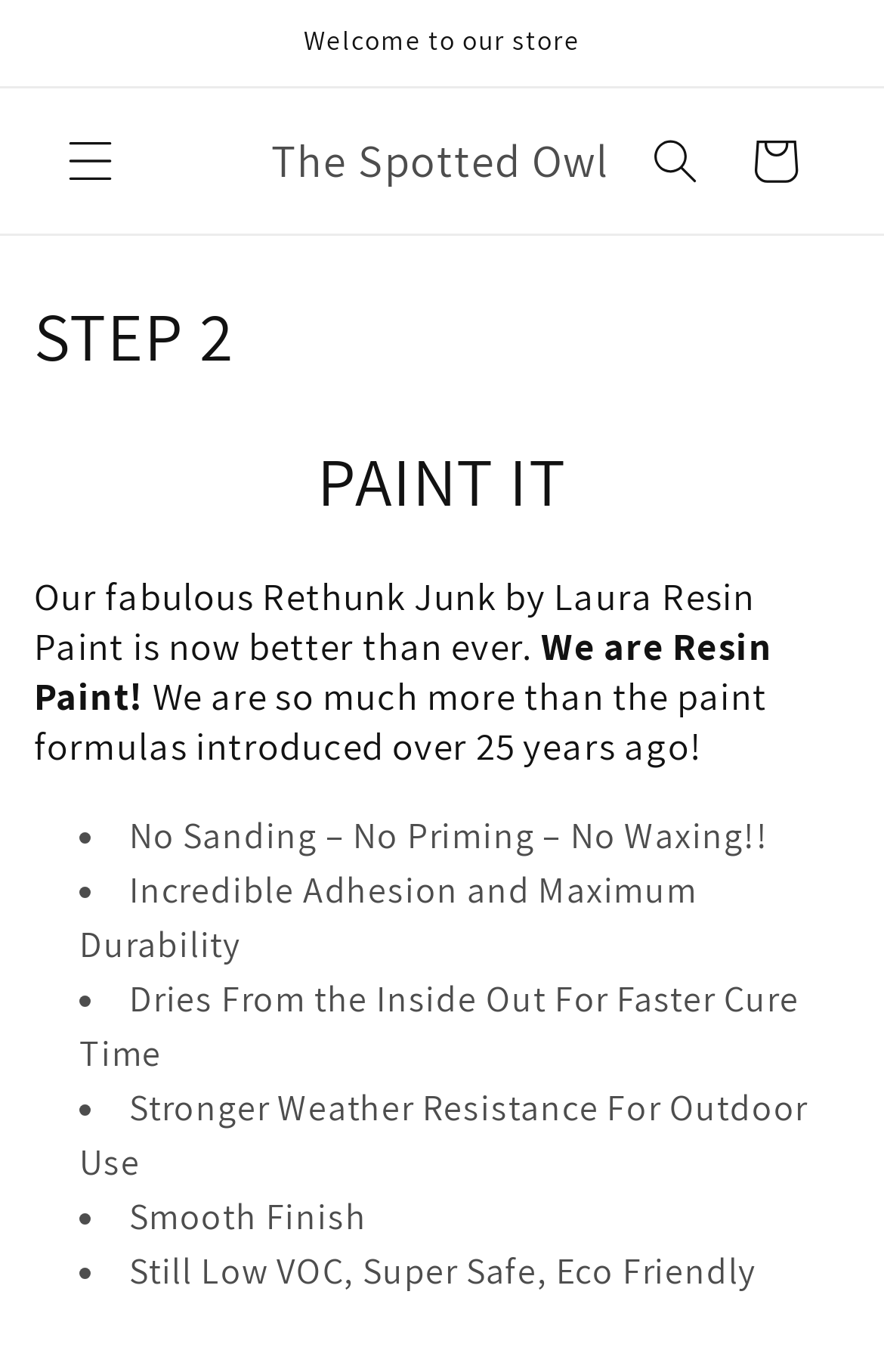Find the bounding box coordinates for the UI element that matches this description: "The Spotted Owl".

[0.287, 0.088, 0.708, 0.146]